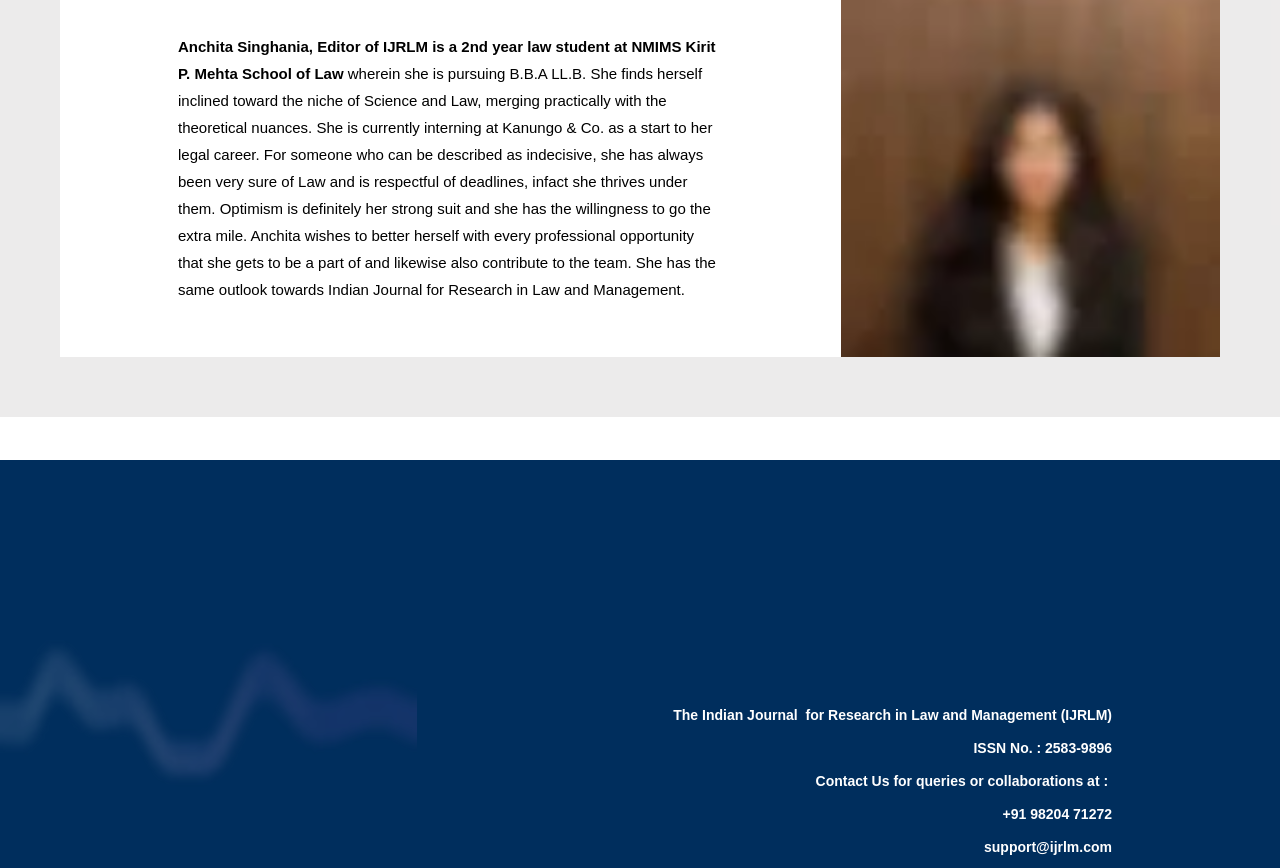What is Anchita's current course of study?
Please provide a detailed answer to the question.

The answer can be found in the second StaticText element, which mentions that Anchita is pursuing B.B.A LL.B. at NMIMS Kirit P. Mehta School of Law.